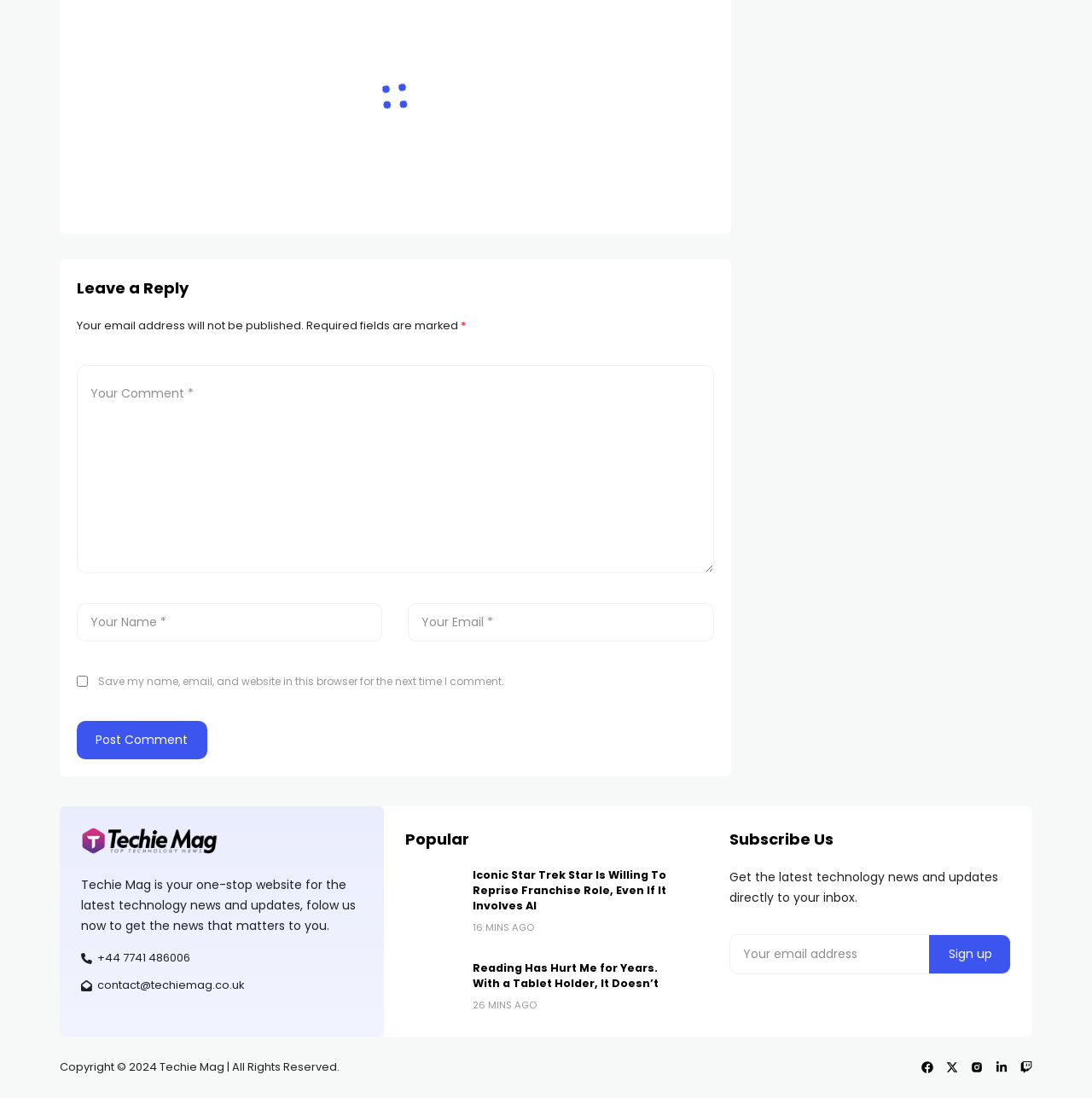Given the content of the image, can you provide a detailed answer to the question?
What type of news does Techie Mag provide?

The webpage is titled 'Techie Mag' and has articles with headings such as 'Iconic Star Trek Star Is Willing To Reprise Franchise Role, Even If It Involves AI' and 'Reading Has Hurt Me for Years. With a Tablet Holder, It Doesn’t', indicating that Techie Mag provides technology news and updates.